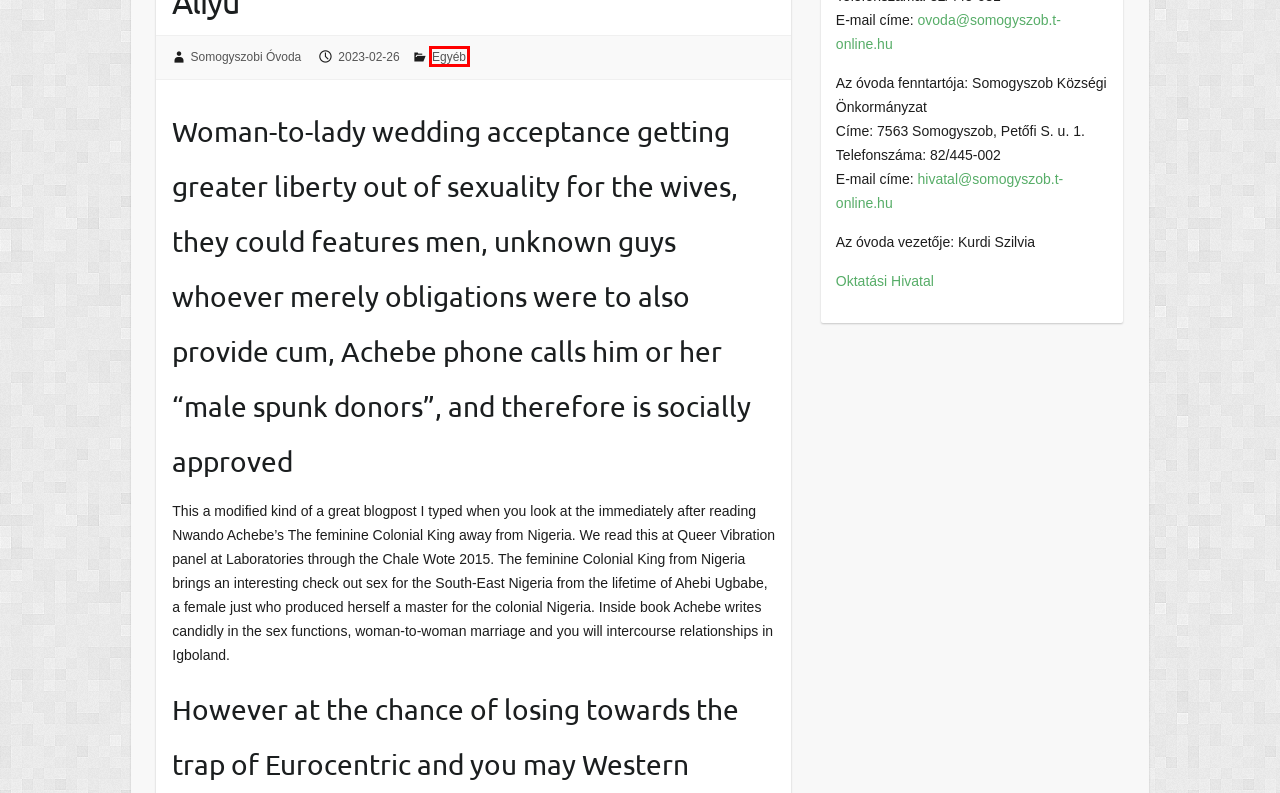You have a screenshot showing a webpage with a red bounding box around a UI element. Choose the webpage description that best matches the new page after clicking the highlighted element. Here are the options:
A. Oktatási Hivatal
B. Somogyszobi Óvoda
C. Blog Tool, Publishing Platform, and CMS – WordPress.org
D. Somogyszobi Óvoda – Somogyszobi Óvoda
E. CSOPORTJAINK – Somogyszobi Óvoda
F. FAQs: Do you know the Best Online dating services within the Canada? – Somogyszobi Óvoda
G. ALAPDOKUMENTUMOK – Somogyszobi Óvoda
H. Egyéb – Somogyszobi Óvoda

H